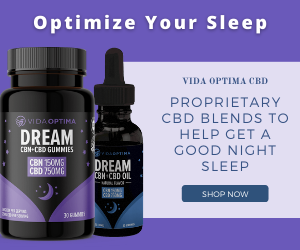Provide an in-depth description of the image.

The image promotes a product line from Vida Optima CBD, featuring items designed to enhance sleep quality. On the left, a dark bottle labeled "DREAM" contains CBN-CBD gummies, with a dosage of 150 mg of CBN and 750 mg of CBD, presented in an elegant, sleek design that emphasizes restful aesthetics. To the right, there's a dropper bottle labeled "DREAM" containing CBN-CBD oil, which also aims to support a good night's sleep. The background is a soothing purple, paired with a bold attention-grabbing heading, "Optimize Your Sleep," underscoring the product's focus on improving restorative rest. Below the products, a clear call to action invites viewers to "SHOP NOW," encouraging immediate engagement with the brand's offerings.